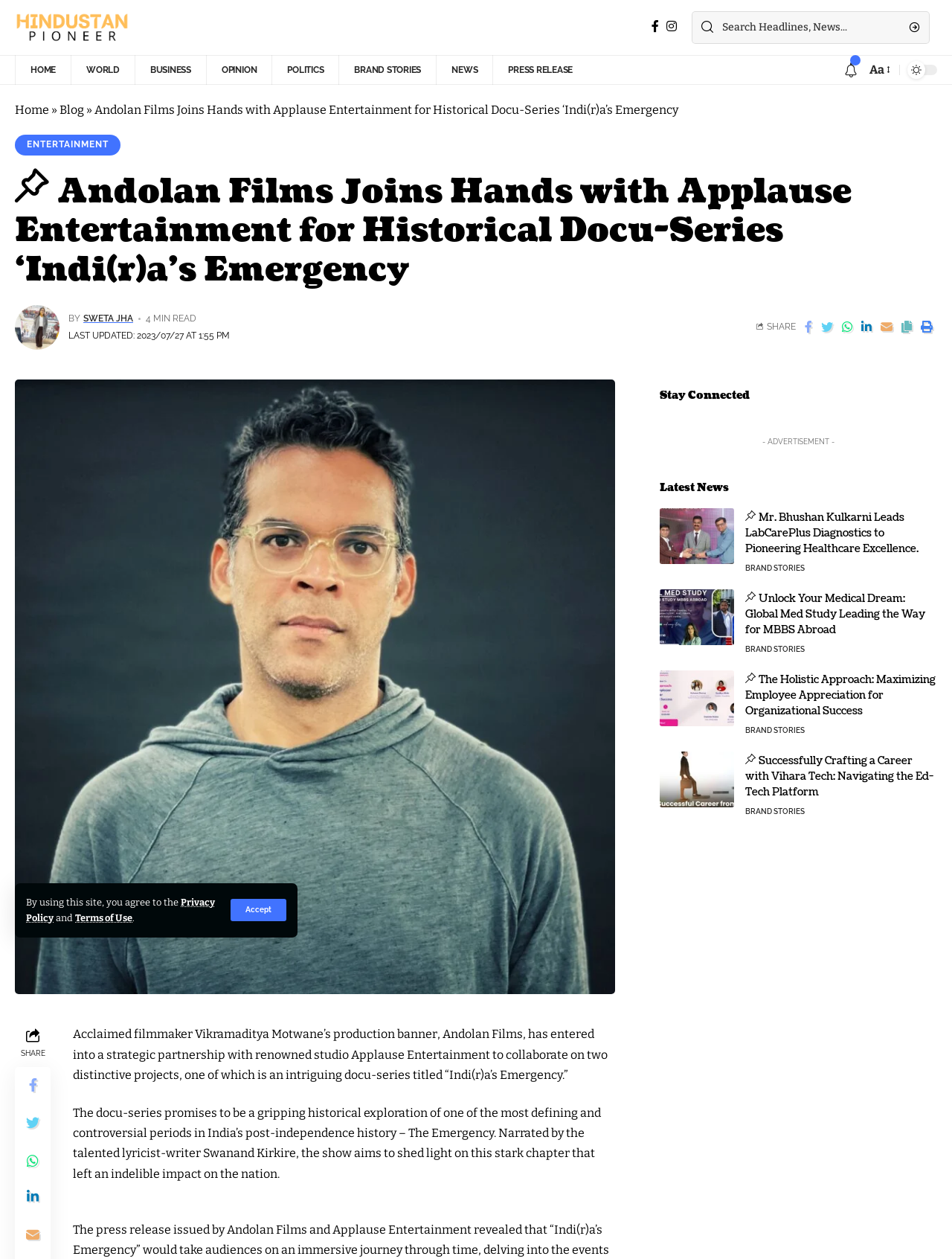Can you give a detailed response to the following question using the information from the image? How many latest news articles are listed?

The latest news articles are listed at the bottom of the webpage. There are 4 articles listed, each with a title and a link to the full article.